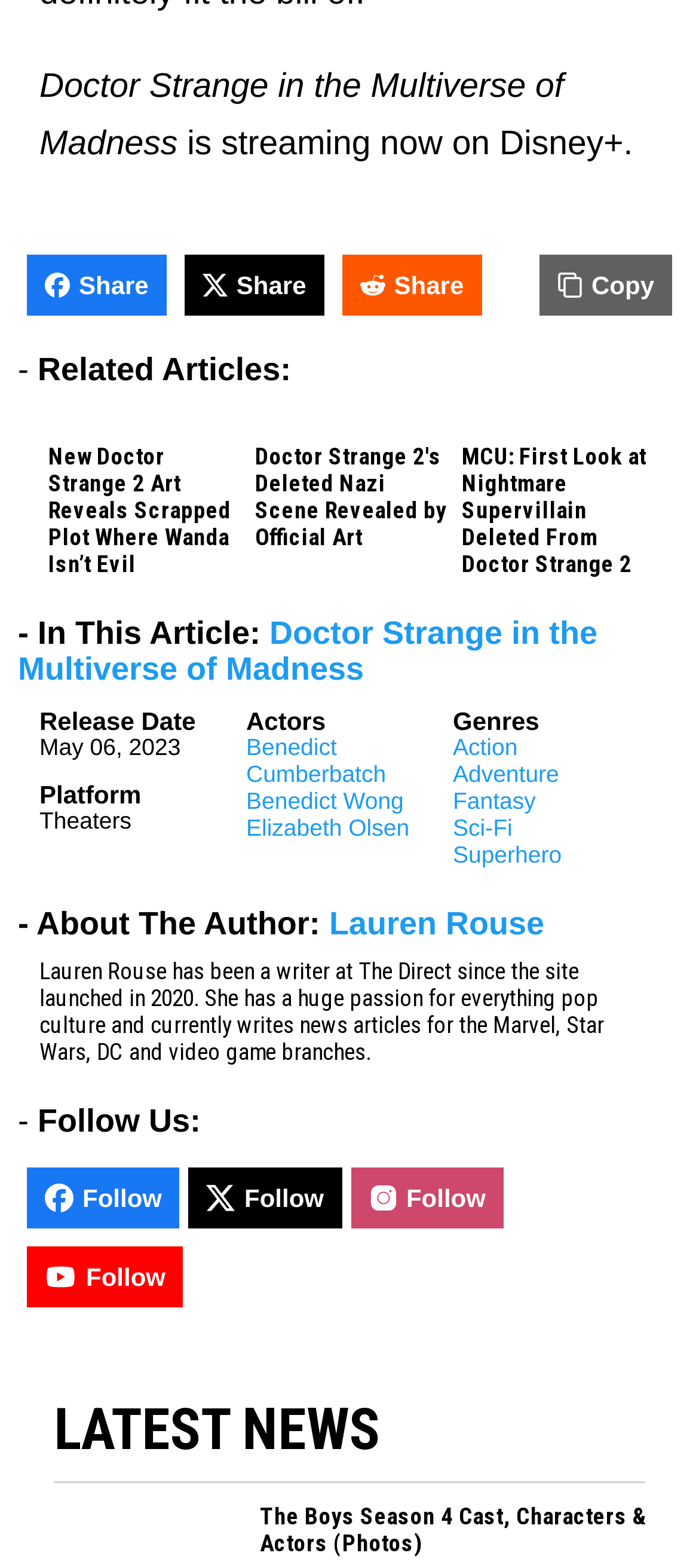Determine the bounding box of the UI element mentioned here: ".st0{fill-rule:evenodd;clip-rule:evenodd;} Copy". The coordinates must be in the format [left, top, right, bottom] with values ranging from 0 to 1.

[0.772, 0.163, 0.962, 0.202]